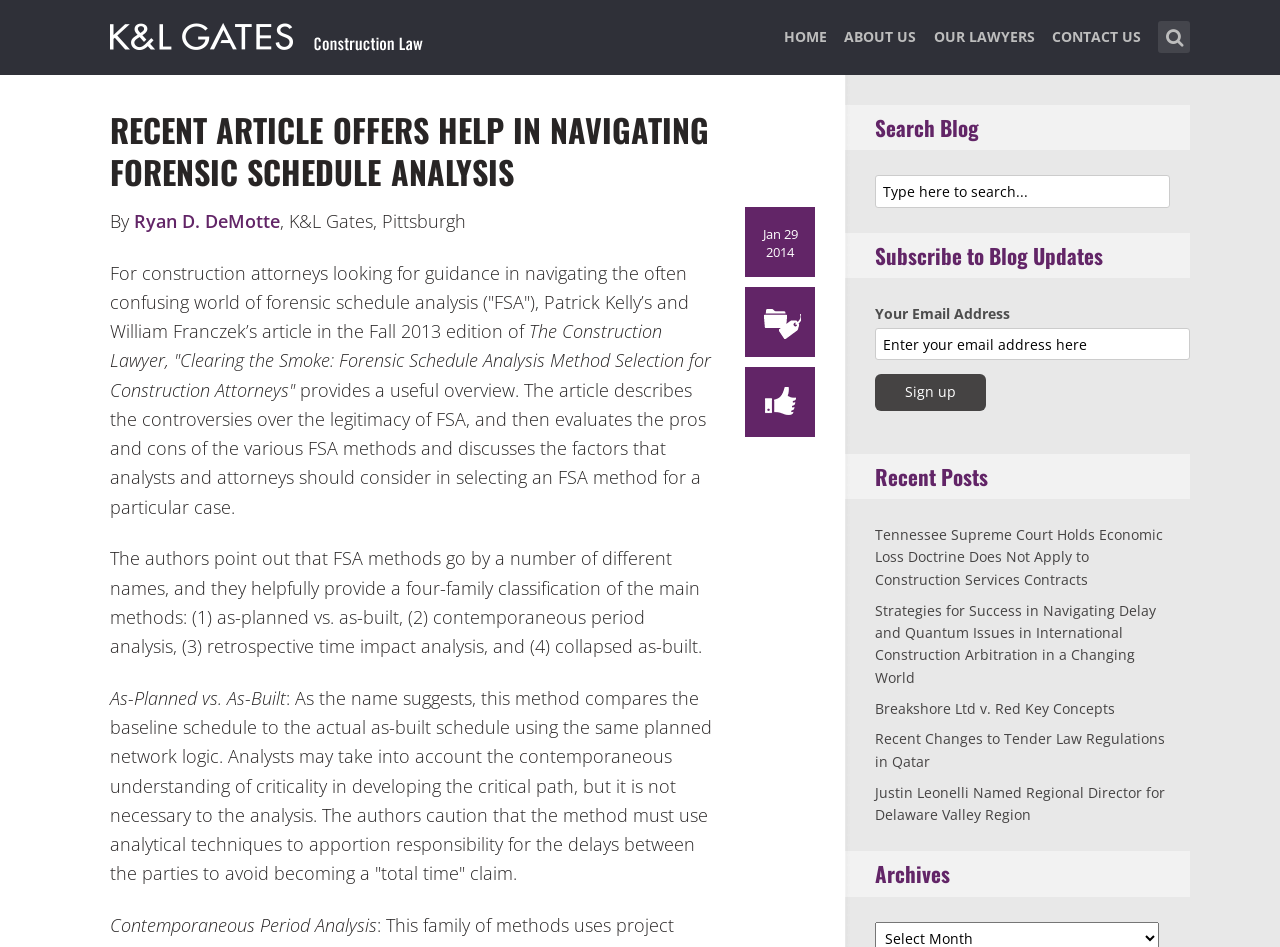What is the purpose of the 'Search Blog' section?
Using the details from the image, give an elaborate explanation to answer the question.

I inferred the purpose of the 'Search Blog' section by looking at the text and UI elements in that section. There is a heading that says 'Search Blog' and a text box with a placeholder text 'Type here to search...'. This suggests that the purpose of this section is to allow users to search the blog for specific content.